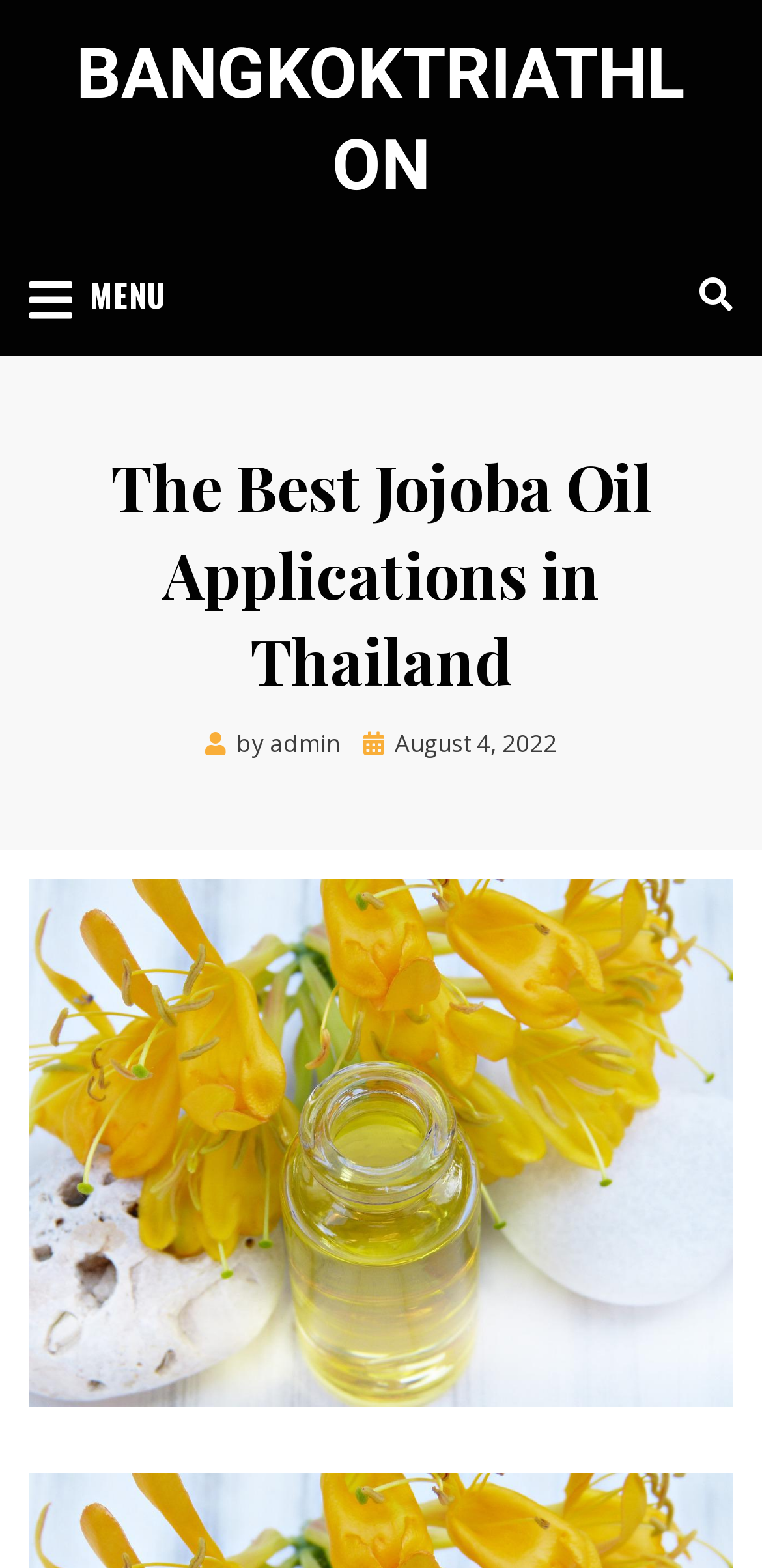Identify the bounding box for the given UI element using the description provided. Coordinates should be in the format (top-left x, top-left y, bottom-right x, bottom-right y) and must be between 0 and 1. Here is the description: Insurance Claims & Disputes

None